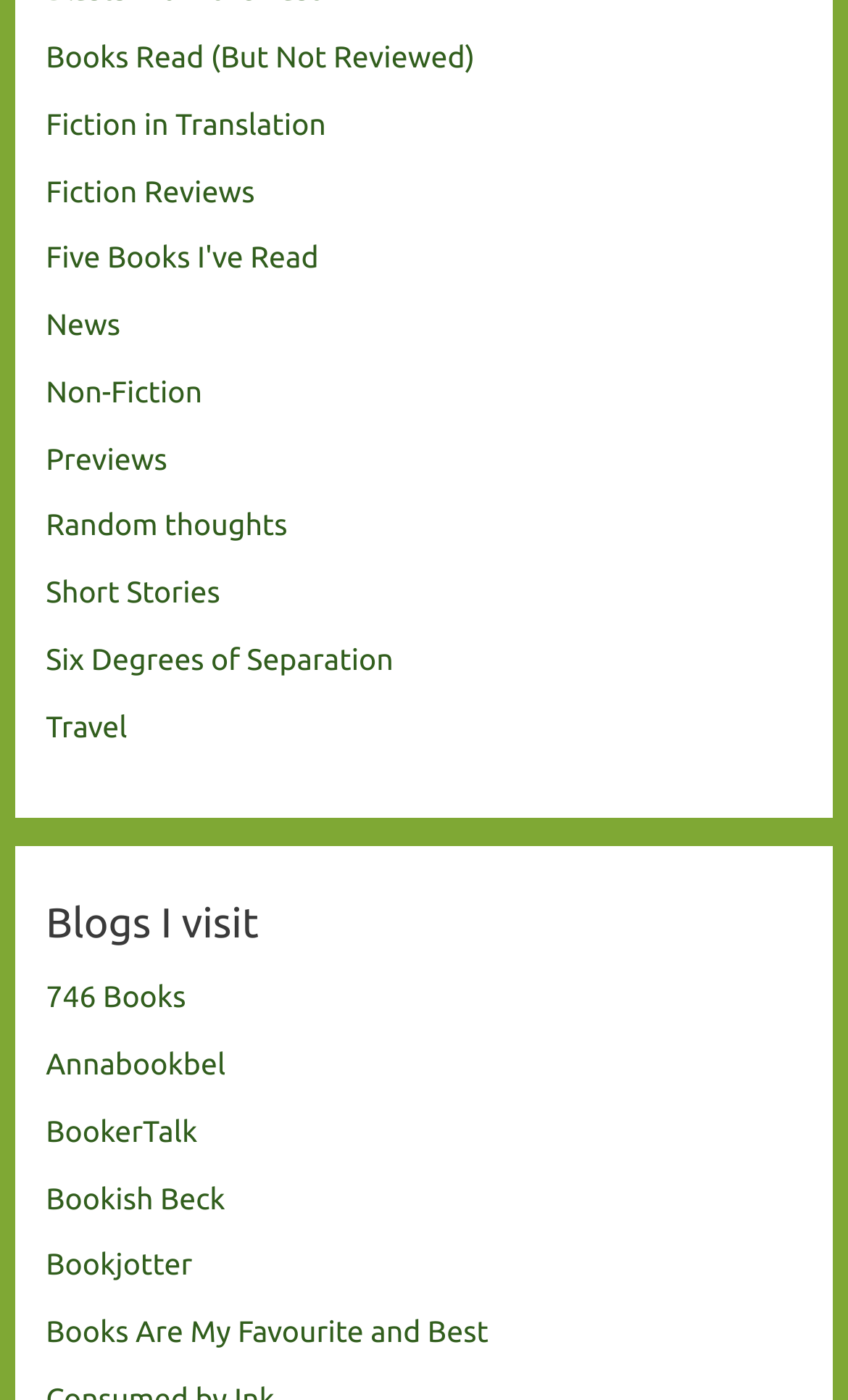What is the second category of books?
Based on the image, answer the question with as much detail as possible.

The second link on the webpage is 'Fiction in Translation', which suggests that it is the second category of books.